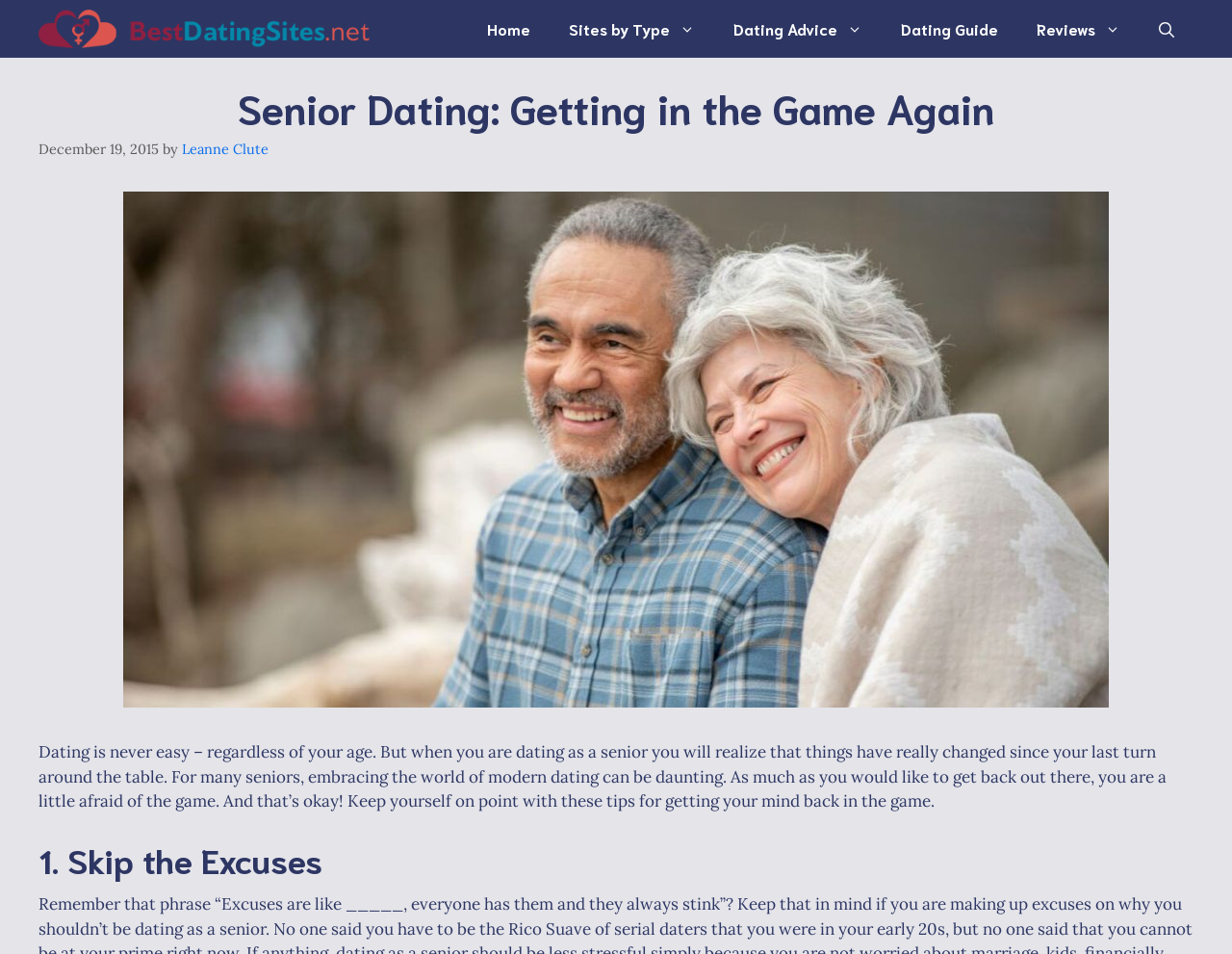Identify and generate the primary title of the webpage.

Senior Dating: Getting in the Game Again